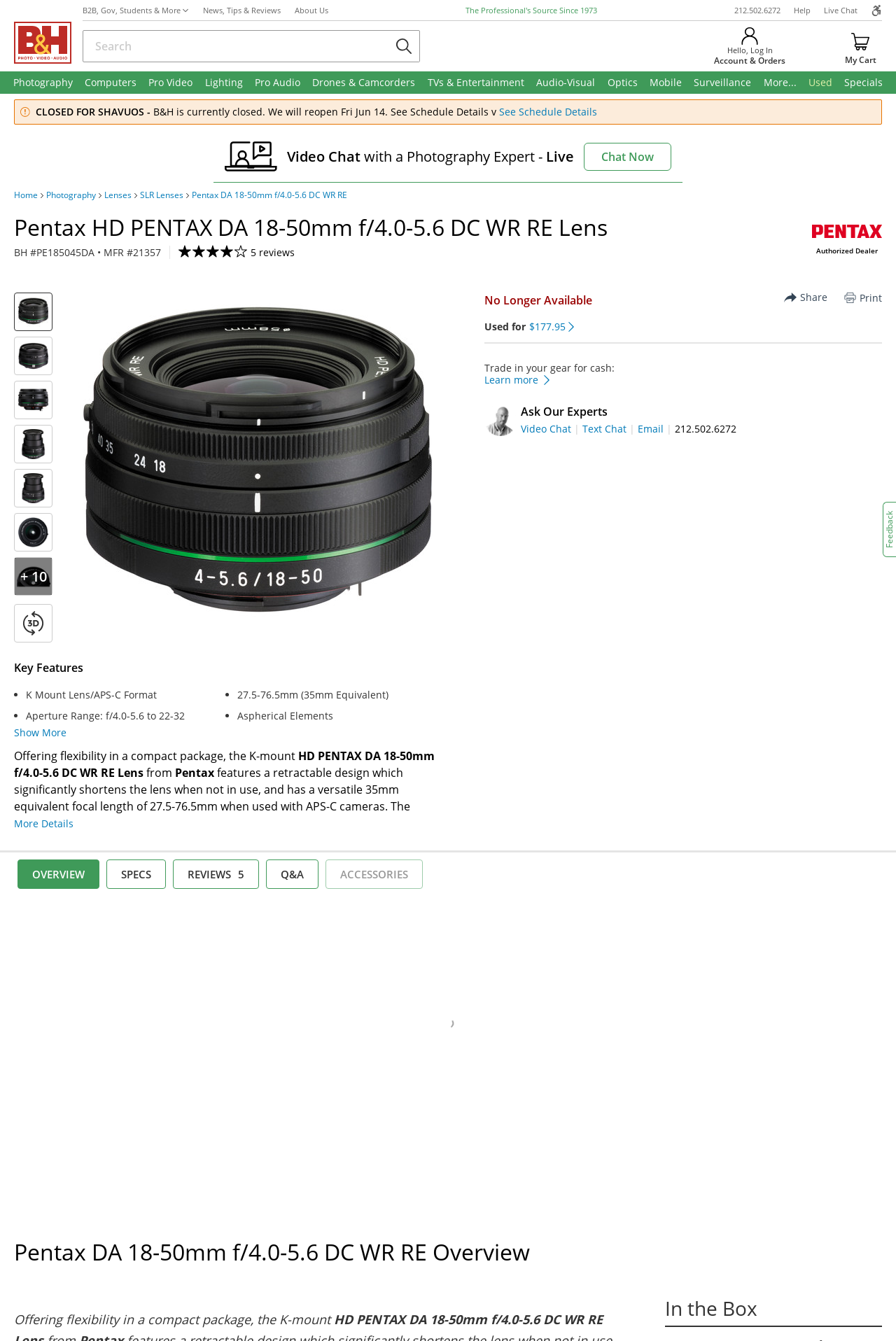Answer this question in one word or a short phrase: How many reviews are there for this product?

5